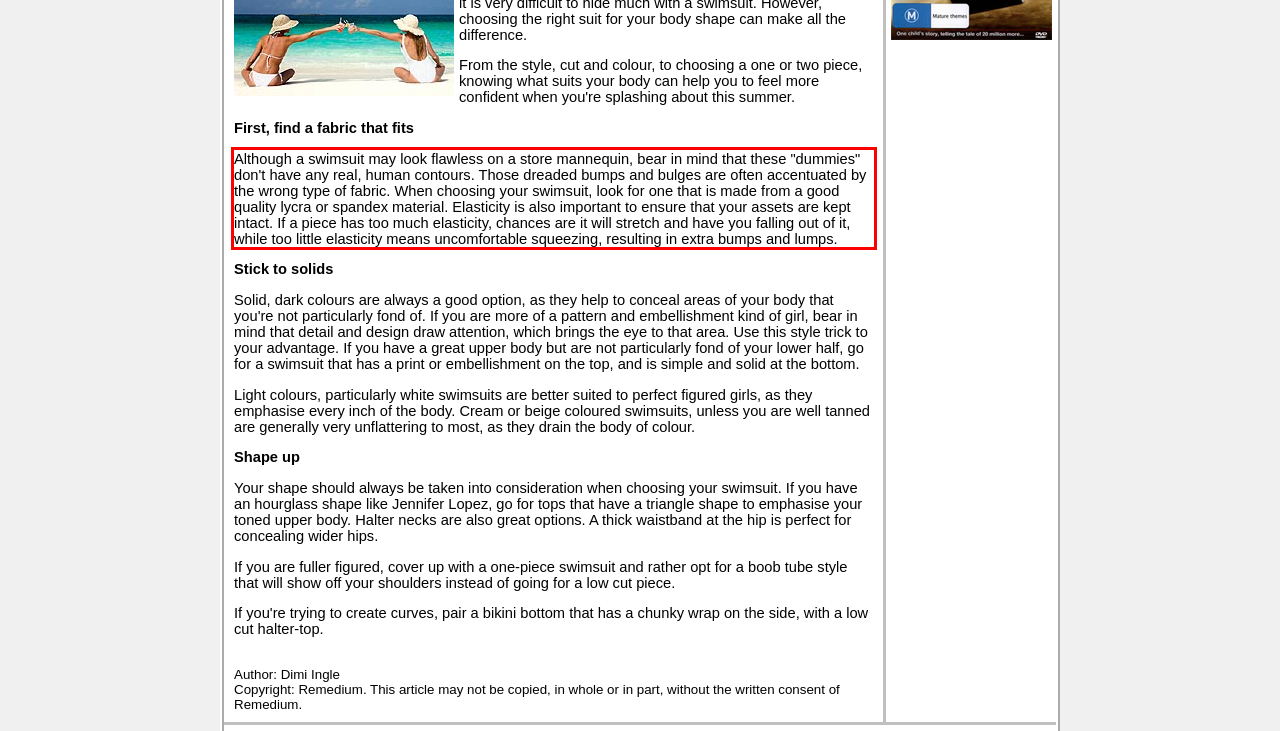You have a screenshot of a webpage, and there is a red bounding box around a UI element. Utilize OCR to extract the text within this red bounding box.

Although a swimsuit may look flawless on a store mannequin, bear in mind that these "dummies" don't have any real, human contours. Those dreaded bumps and bulges are often accentuated by the wrong type of fabric. When choosing your swimsuit, look for one that is made from a good quality lycra or spandex material. Elasticity is also important to ensure that your assets are kept intact. If a piece has too much elasticity, chances are it will stretch and have you falling out of it, while too little elasticity means uncomfortable squeezing, resulting in extra bumps and lumps.